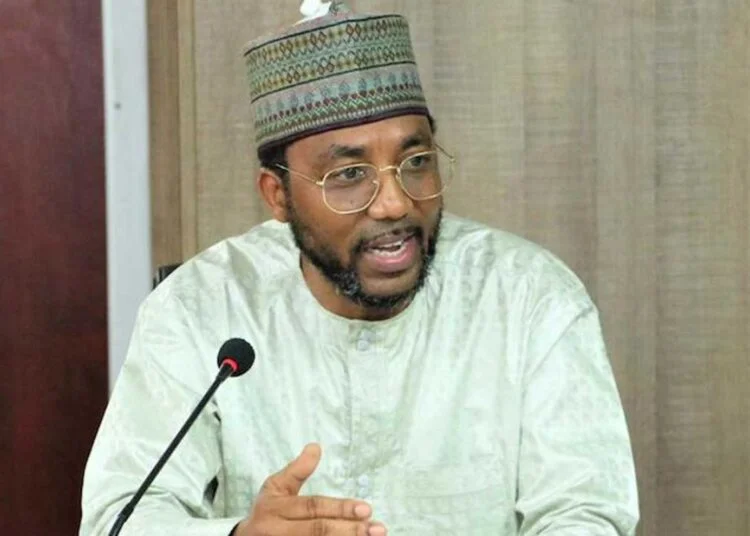Describe all the elements in the image extensively.

In this image, a man wearing traditional attire engages in a discussion, gesturing with one hand as he speaks. He has a neatly groomed beard and wears glasses, topped with a decorative cap. The backdrop features a subtle wooden texture, suggesting a formal setting, possibly within a meeting or conference room. His expression reflects a sense of purpose and confidence, indicating he is likely addressing important matters related to governance or policy. This image is part of an article highlighting the Nigerian Ports Authority's initiative to streamline operations at the ports and reduce the number of regulatory agencies, aimed at enhancing efficiency in logistics and transportation.